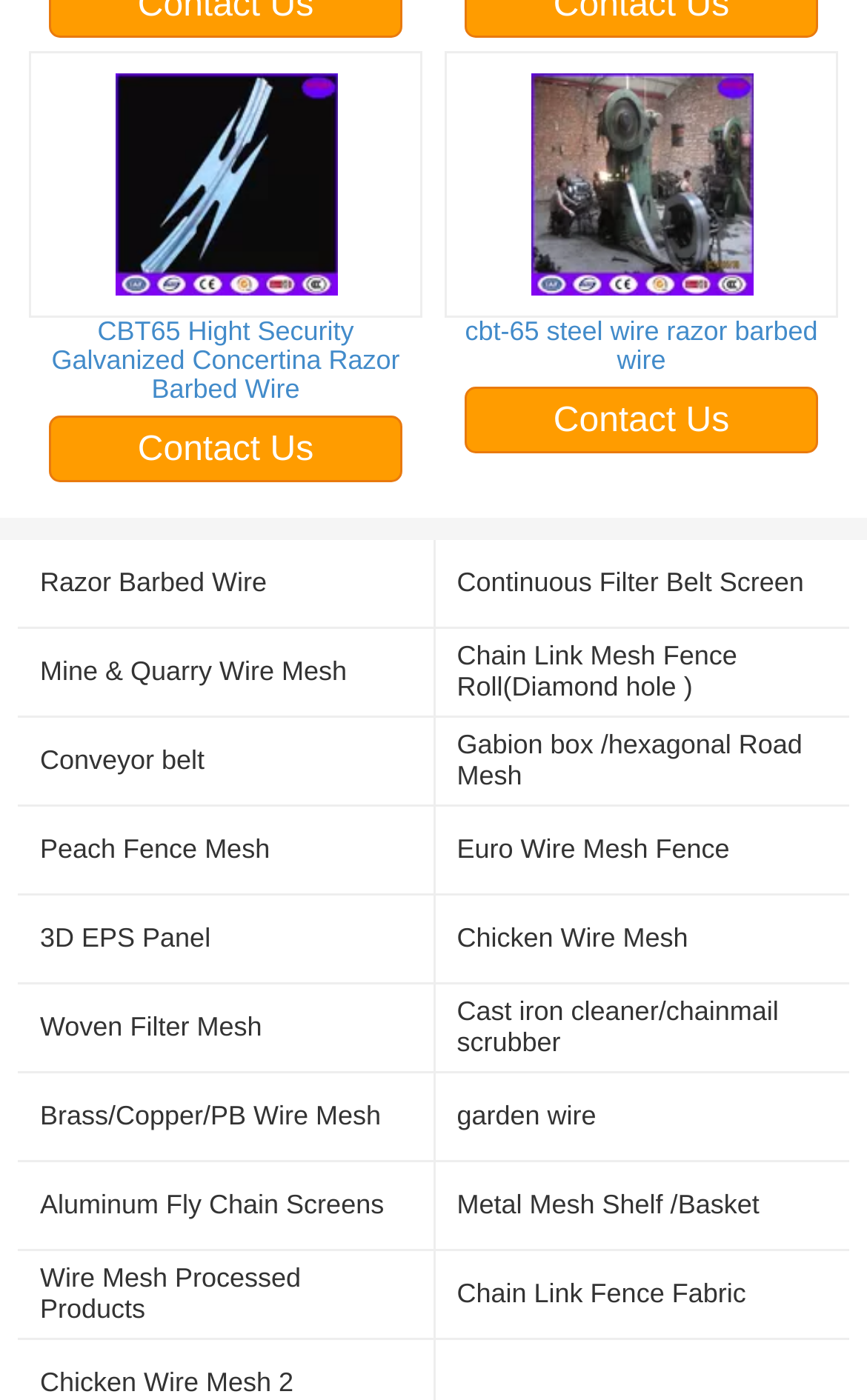Determine the bounding box coordinates for the area that should be clicked to carry out the following instruction: "View Contact Us page".

[0.056, 0.297, 0.464, 0.345]